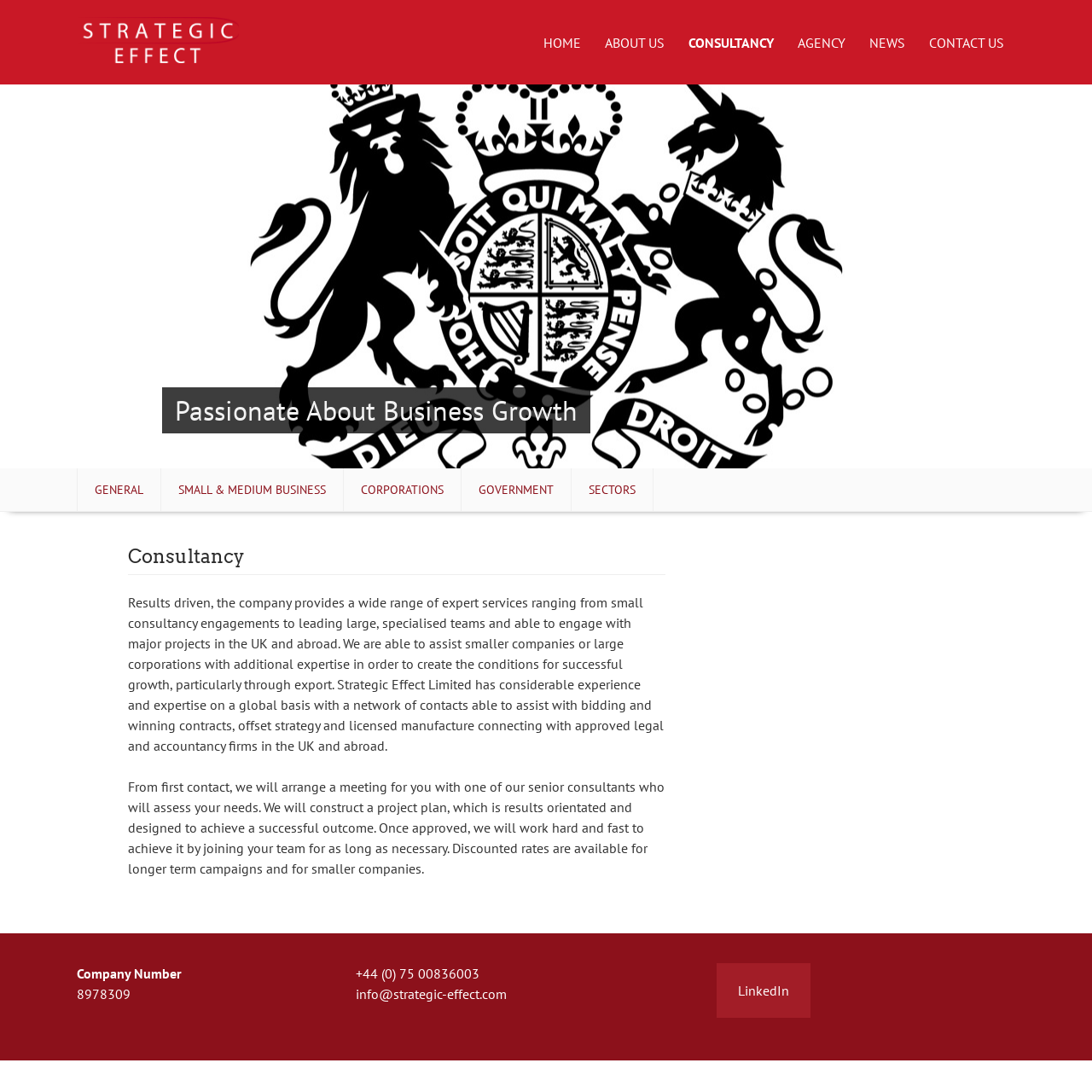Review the image closely and give a comprehensive answer to the question: What social media platform is linked on this webpage?

The LinkedIn link is found in the complementary section at the bottom of the webpage, indicating that the company has a presence on this social media platform.